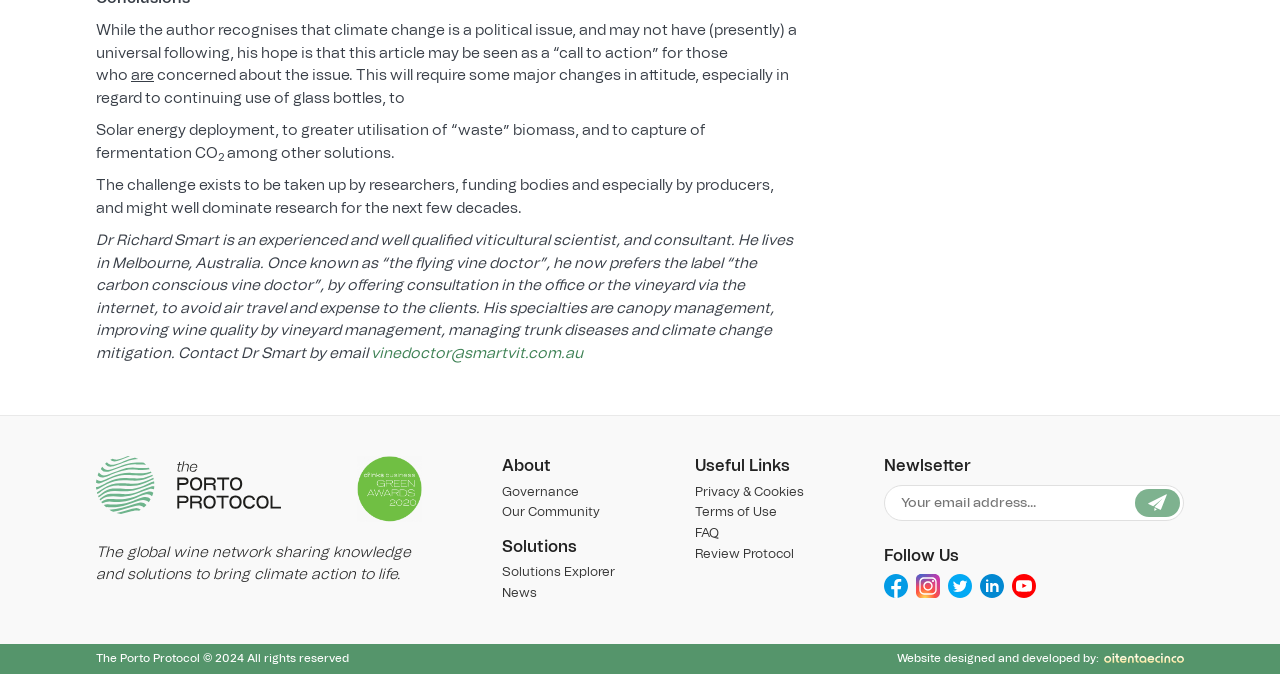Highlight the bounding box coordinates of the element you need to click to perform the following instruction: "Click the 'Solutions Explorer' link."

[0.392, 0.84, 0.481, 0.86]